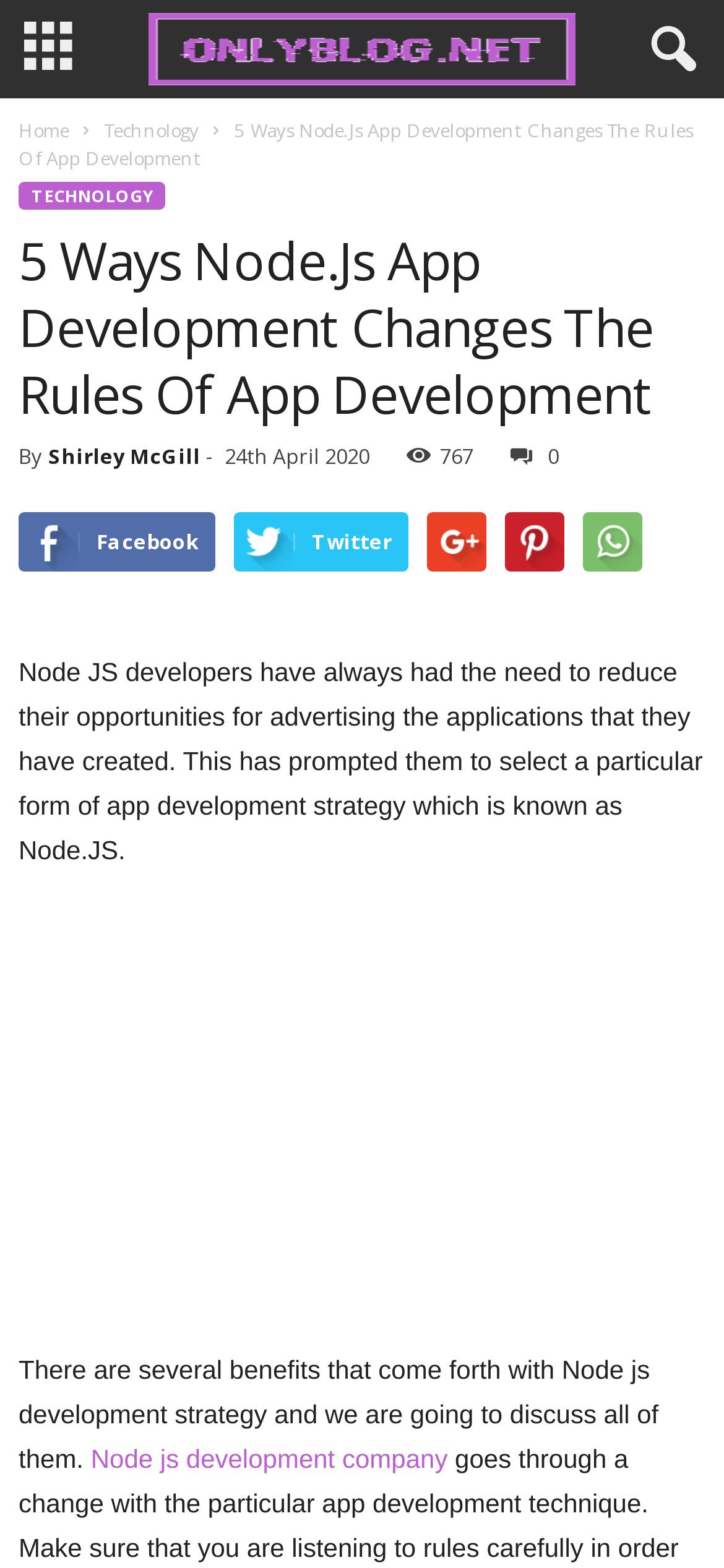Identify the primary heading of the webpage and provide its text.

5 Ways Node.Js App Development Changes The Rules Of App Development